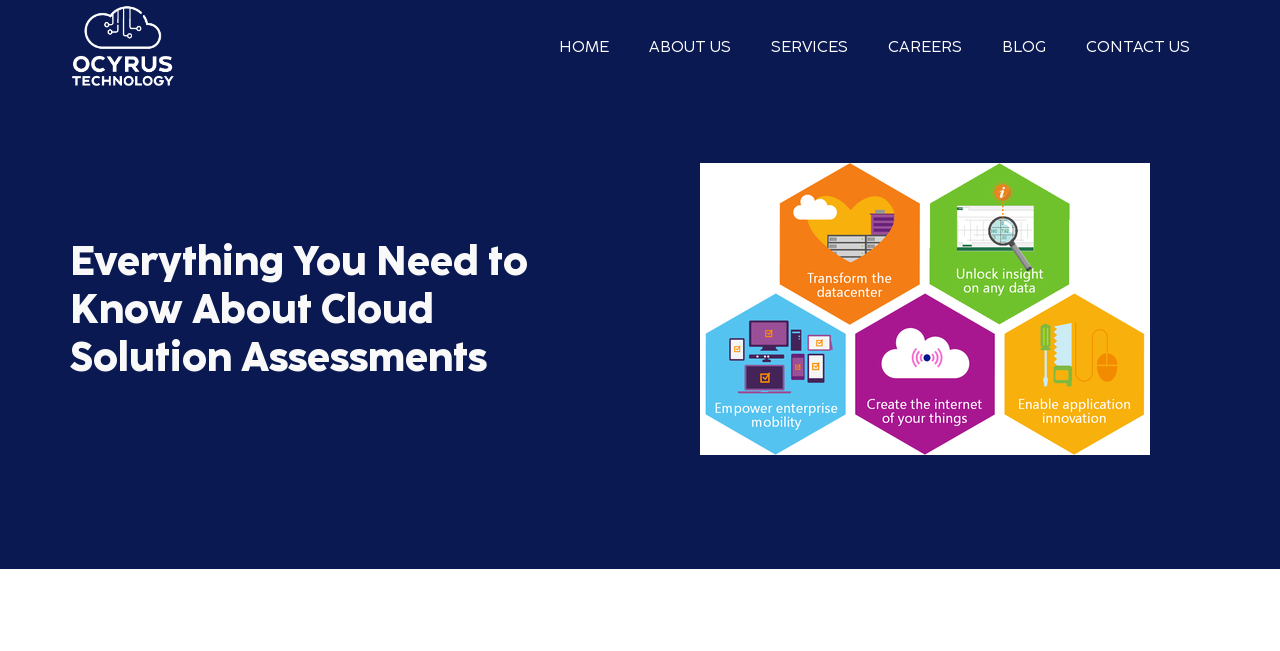Based on the element description Contact us, identify the bounding box coordinates for the UI element. The coordinates should be in the format (top-left x, top-left y, bottom-right x, bottom-right y) and within the 0 to 1 range.

[0.833, 0.037, 0.945, 0.108]